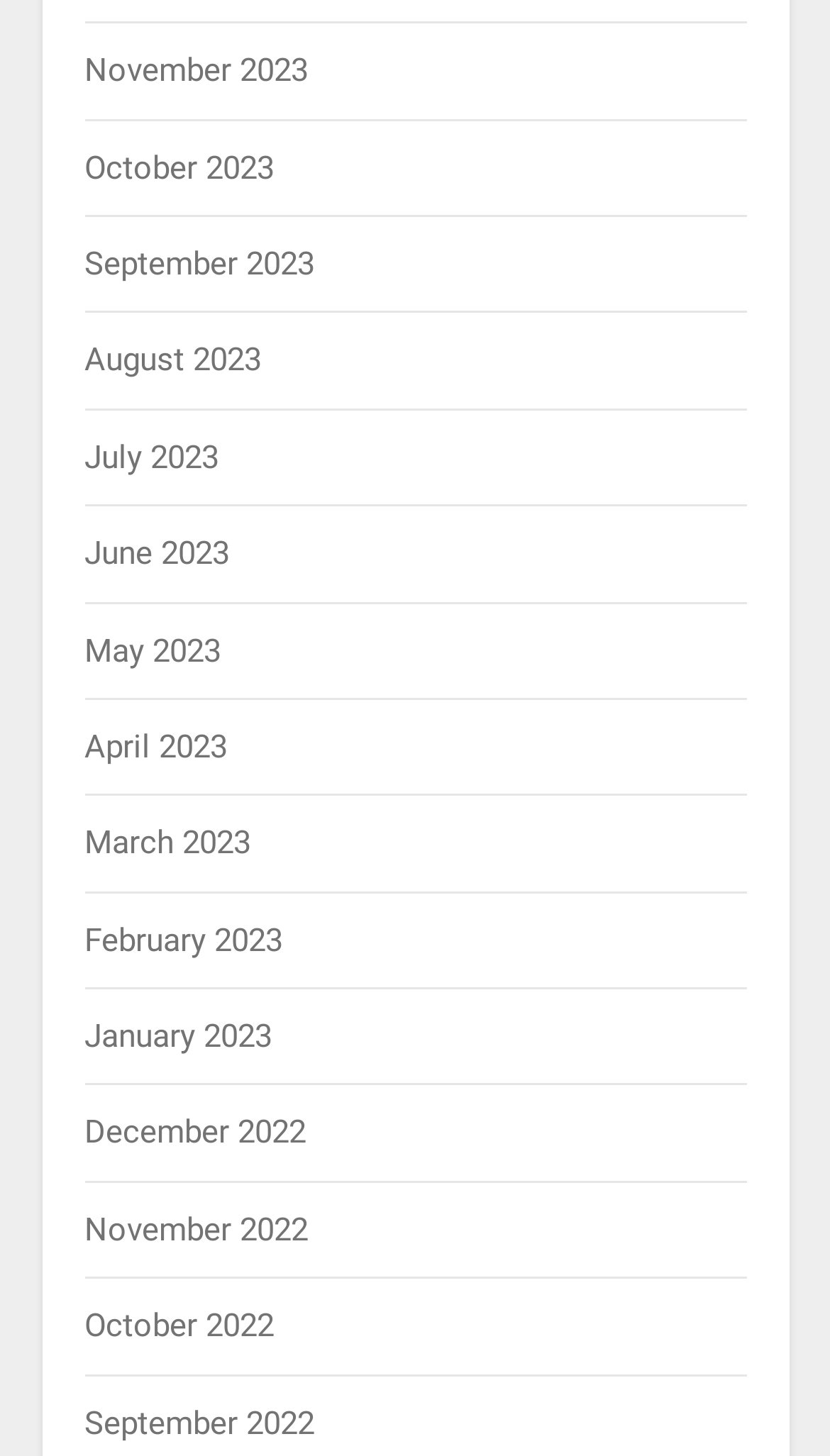Locate the bounding box coordinates of the element to click to perform the following action: 'Browse September 2023'. The coordinates should be given as four float values between 0 and 1, in the form of [left, top, right, bottom].

[0.101, 0.168, 0.378, 0.194]